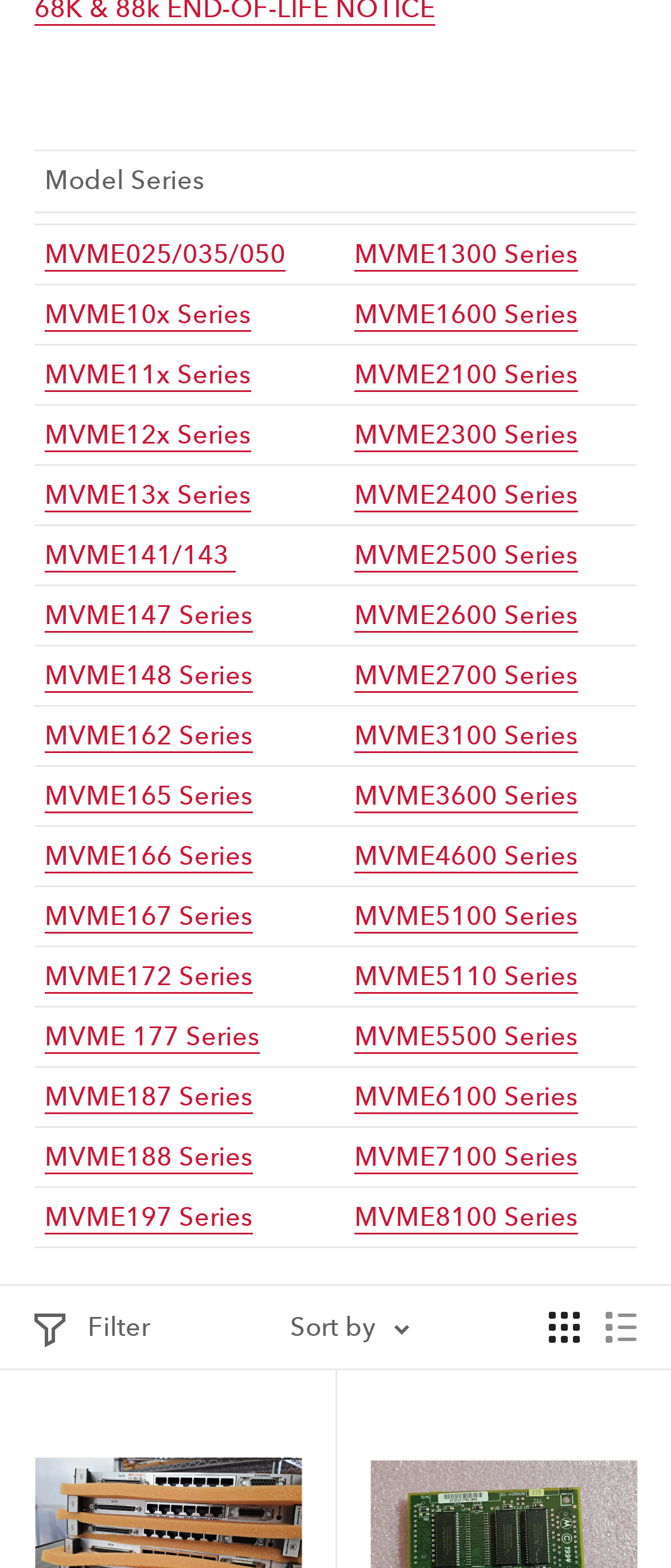How many display options are available?
Please answer the question with as much detail as possible using the screenshot.

There are two buttons, 'Display products as grid' and 'Display products as list', which suggest that there are two display options available.